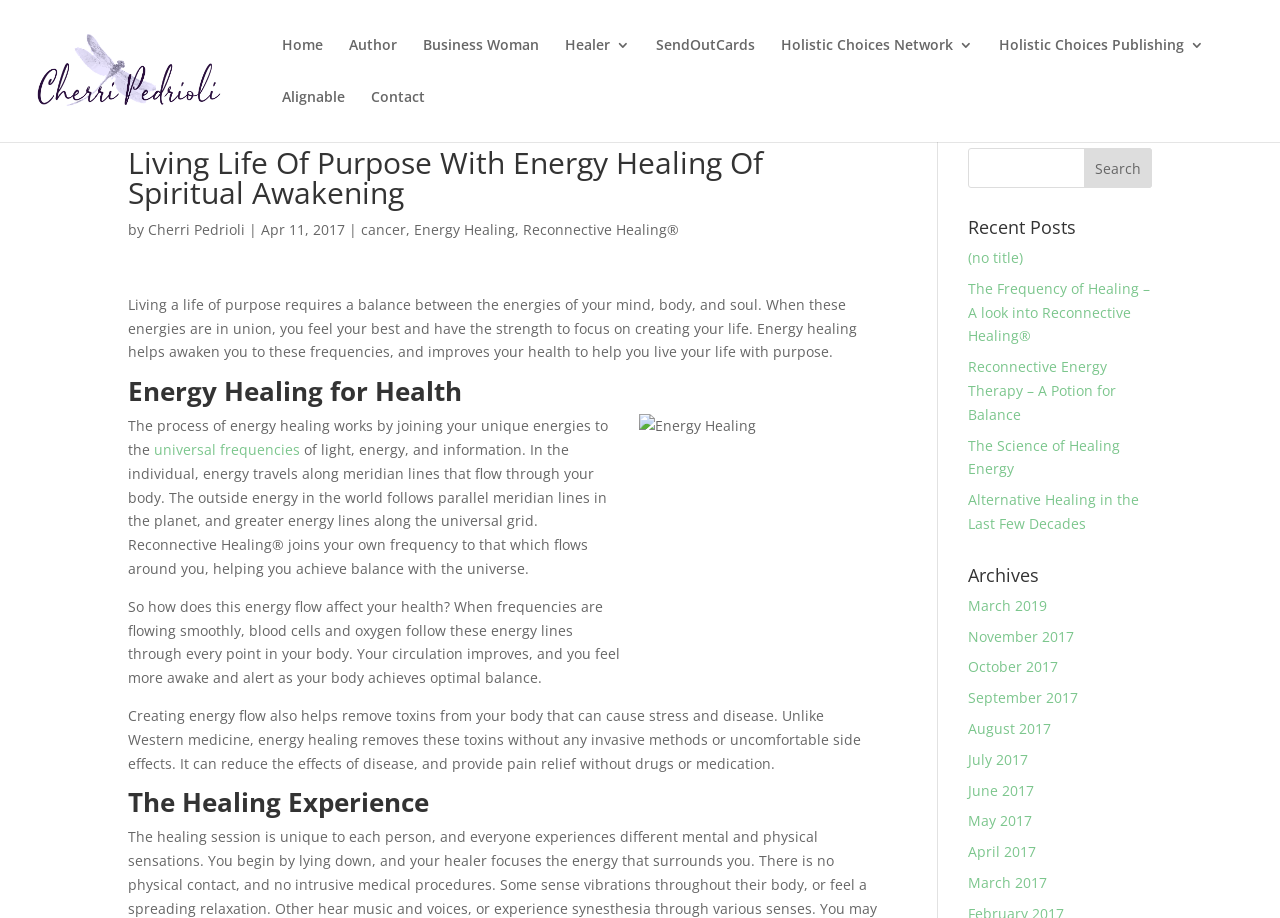Please provide the bounding box coordinates for the element that needs to be clicked to perform the instruction: "Click on the 'Home' link". The coordinates must consist of four float numbers between 0 and 1, formatted as [left, top, right, bottom].

[0.22, 0.041, 0.252, 0.098]